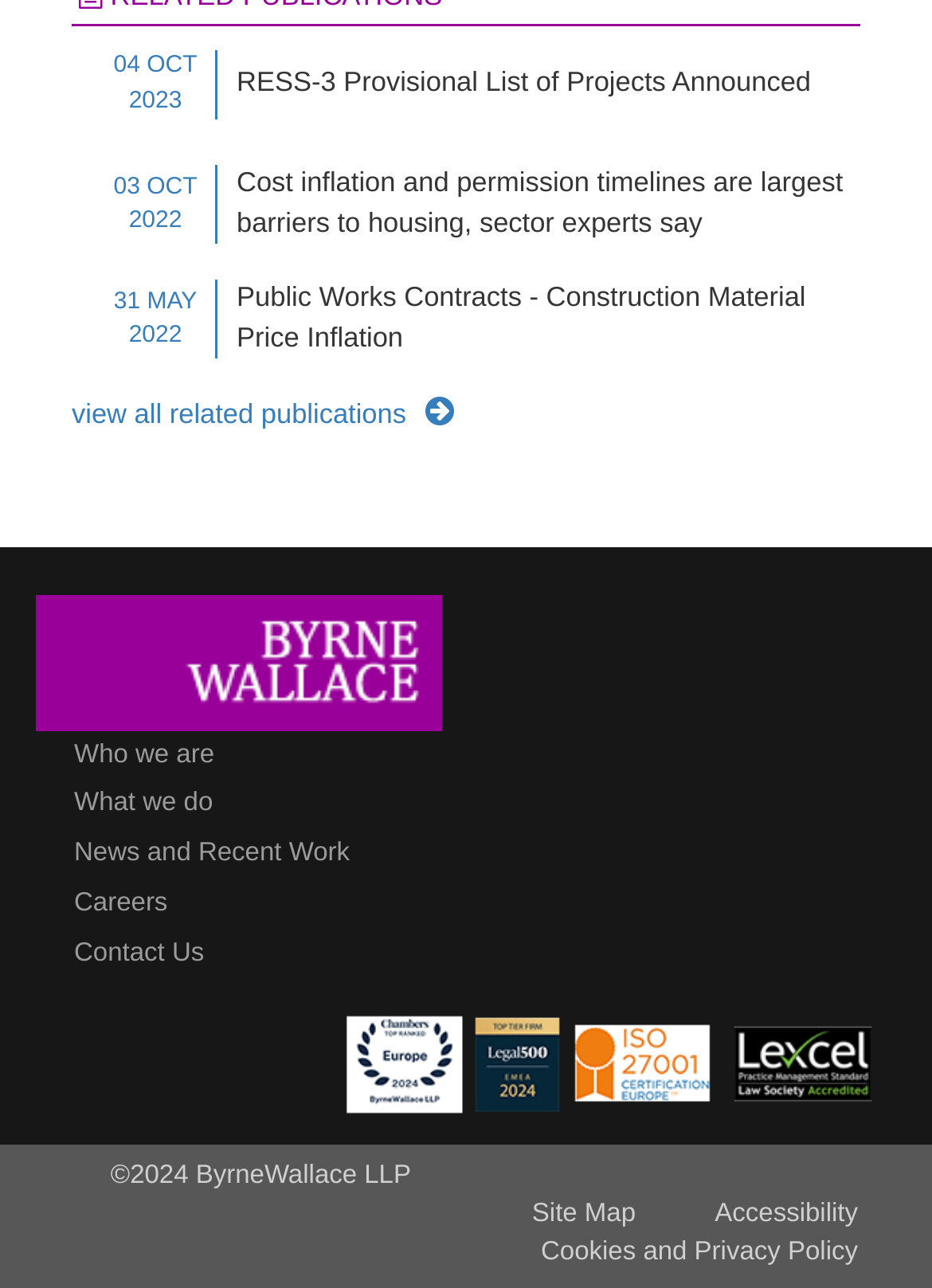Find the bounding box coordinates for the area you need to click to carry out the instruction: "View all related publications". The coordinates should be four float numbers between 0 and 1, indicated as [left, top, right, bottom].

[0.077, 0.312, 0.487, 0.335]